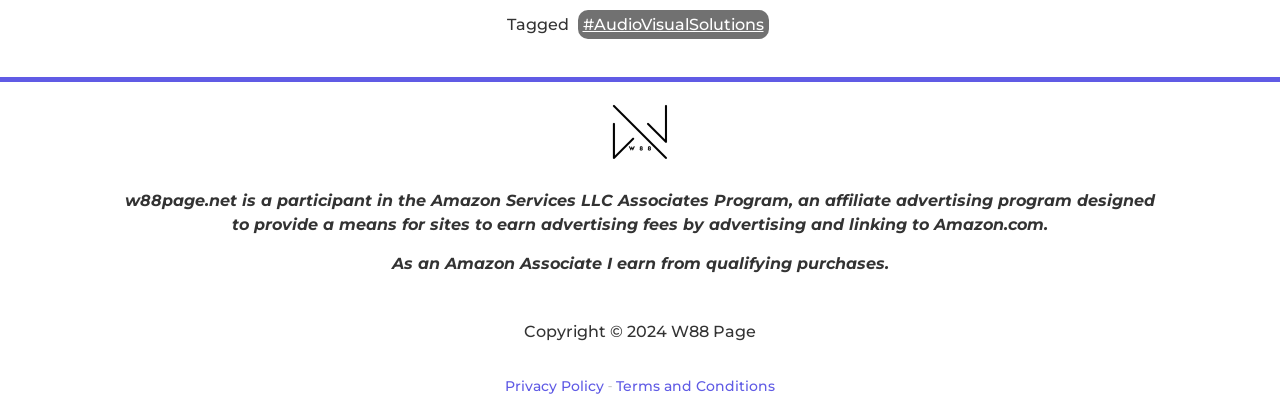Extract the bounding box coordinates for the UI element described as: "Privacy Policy".

[0.394, 0.915, 0.472, 0.959]